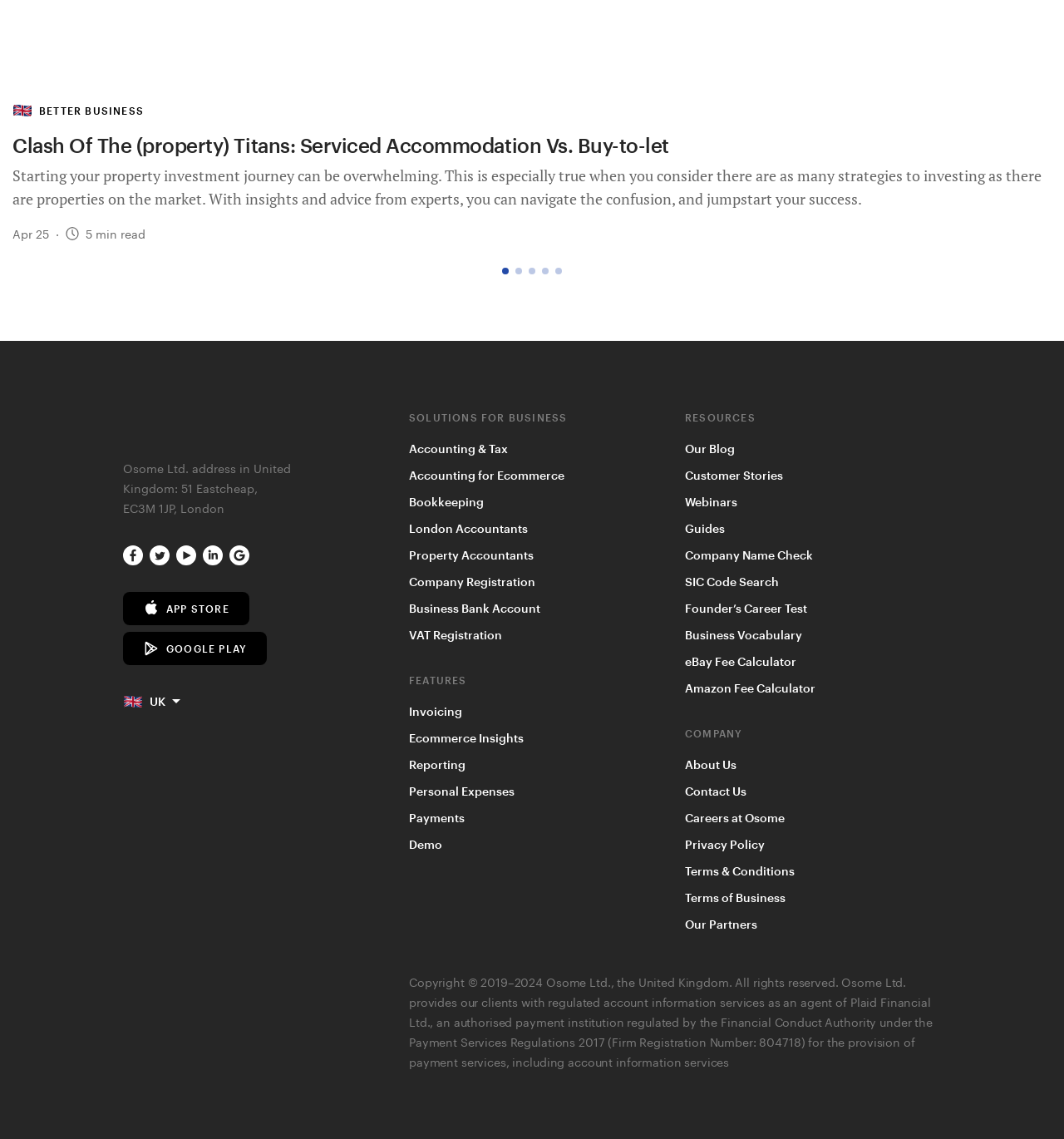Please examine the image and provide a detailed answer to the question: How many features are listed?

There are seven features listed, namely Invoicing, Ecommerce Insights, Reporting, Personal Expenses, Payments, Demo, which can be found in the middle section of the webpage under the 'FEATURES' button.